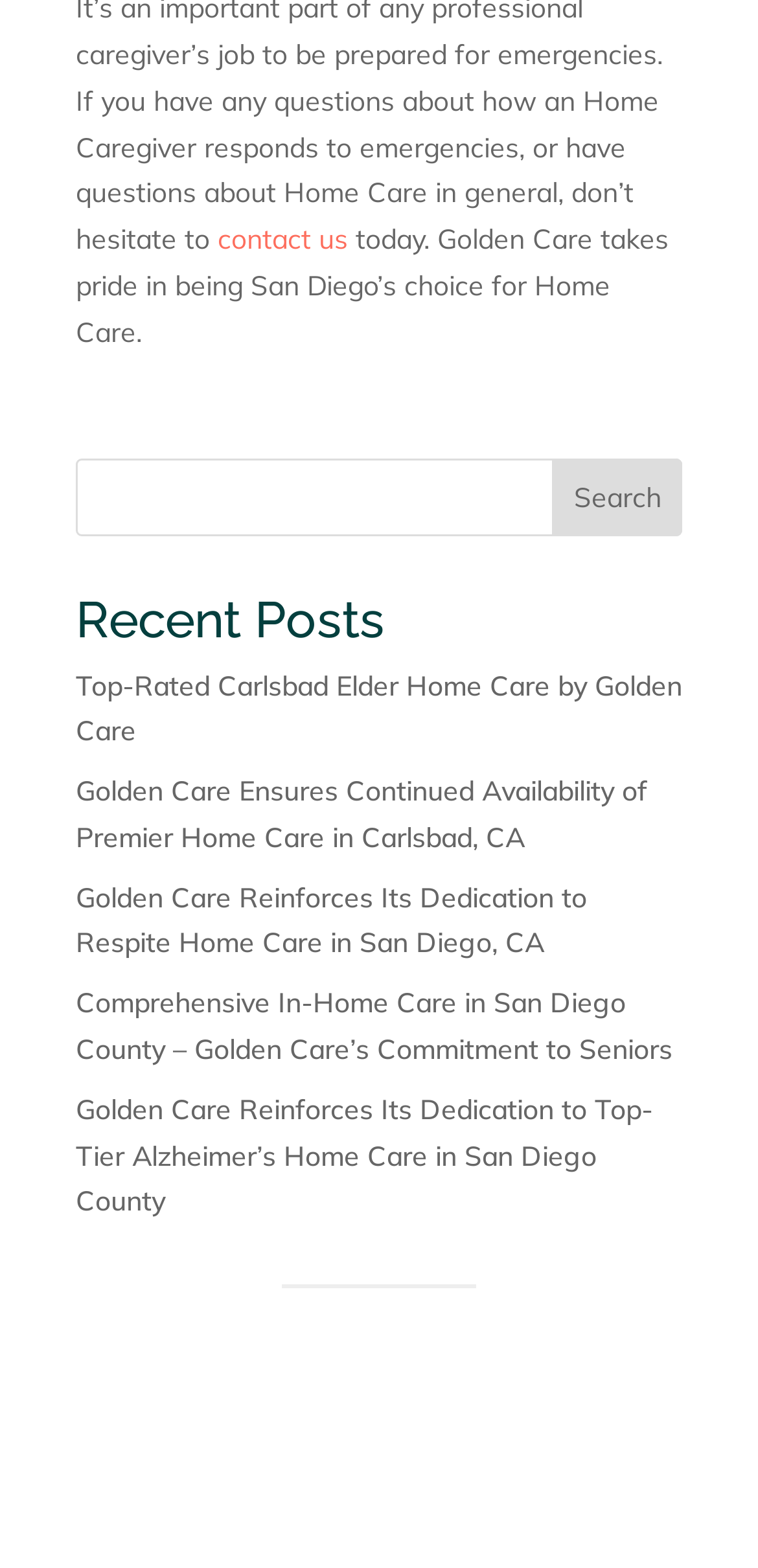Locate the bounding box of the UI element based on this description: "Search". Provide four float numbers between 0 and 1 as [left, top, right, bottom].

[0.729, 0.292, 0.9, 0.341]